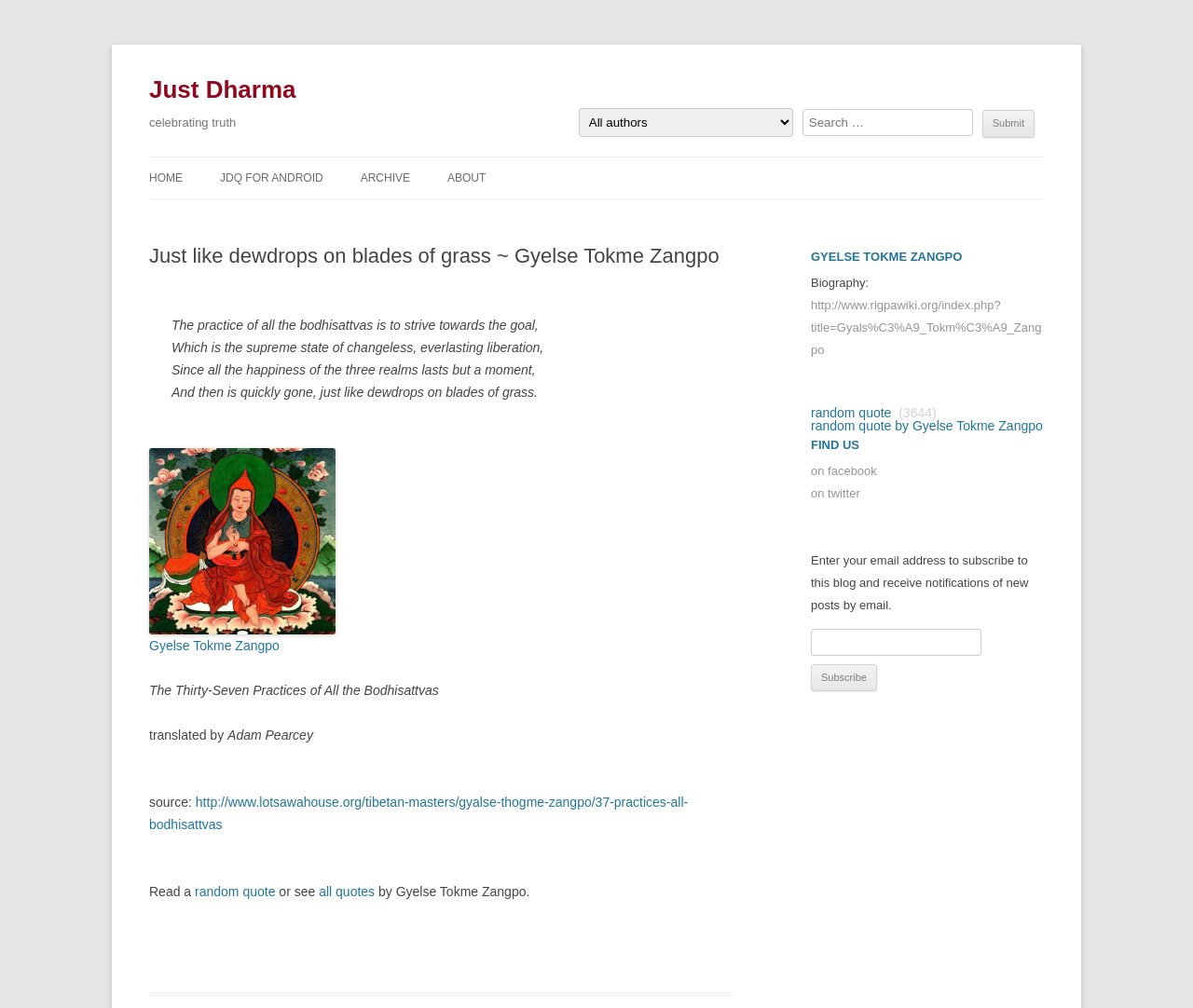Analyze the image and answer the question with as much detail as possible: 
What is the name of the website?

The name of the website can be found in the heading element at the top of the webpage, which says 'Just Dharma'. This is likely the title of the website.